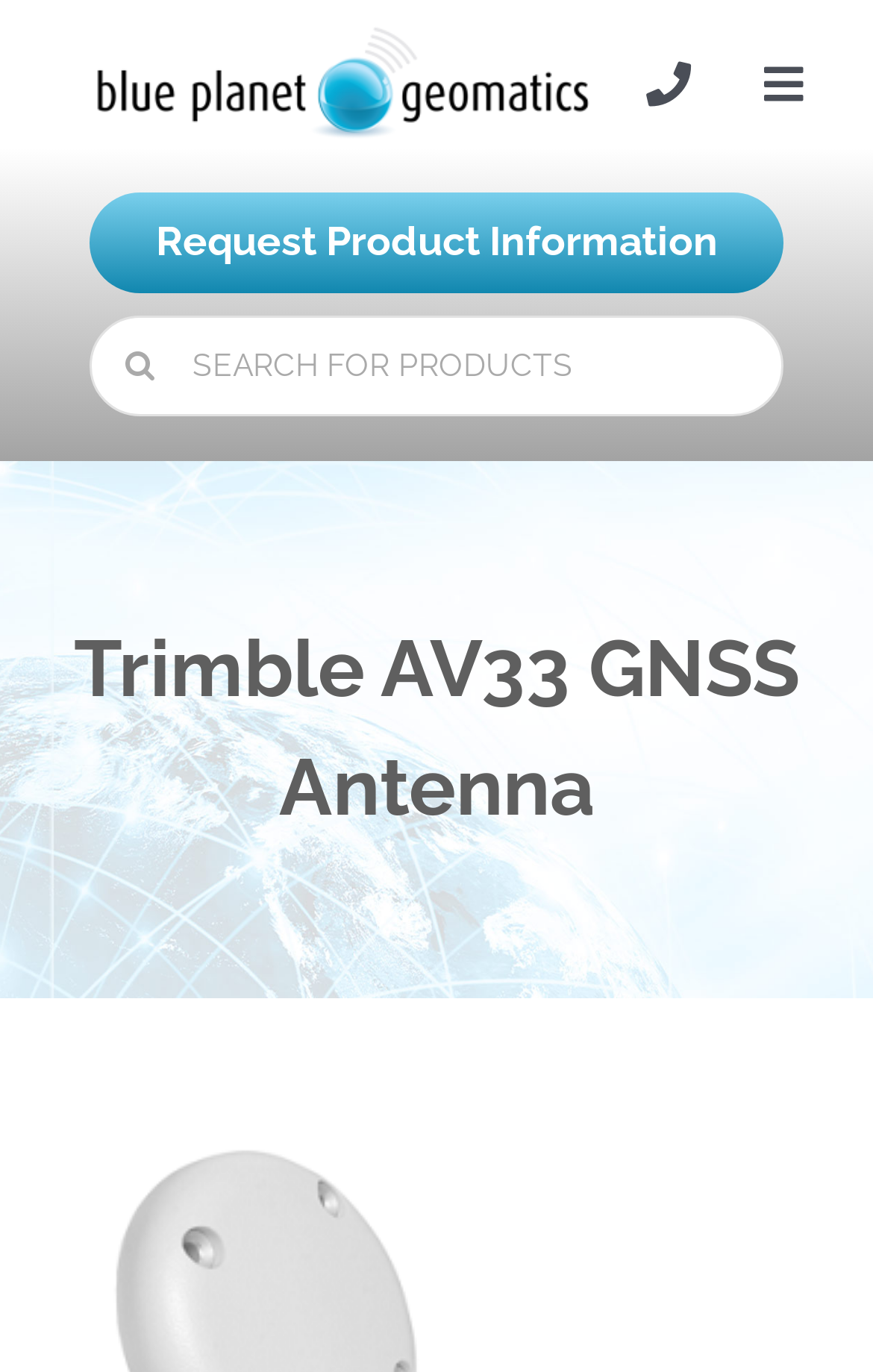Determine the main heading text of the webpage.

Trimble AV33 GNSS Antenna